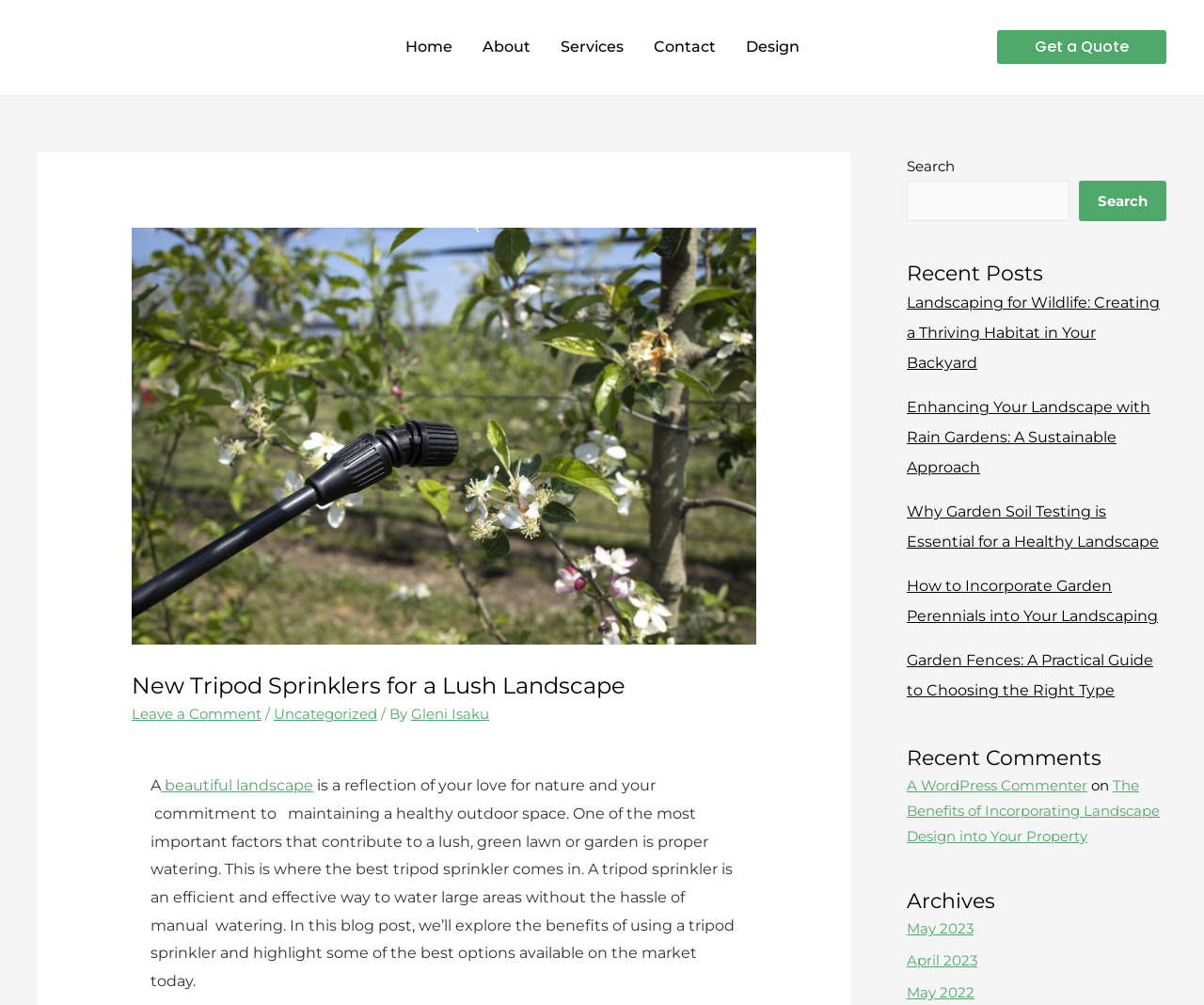Respond to the question below with a concise word or phrase:
What is the name of the author of the post?

Gleni Isaku